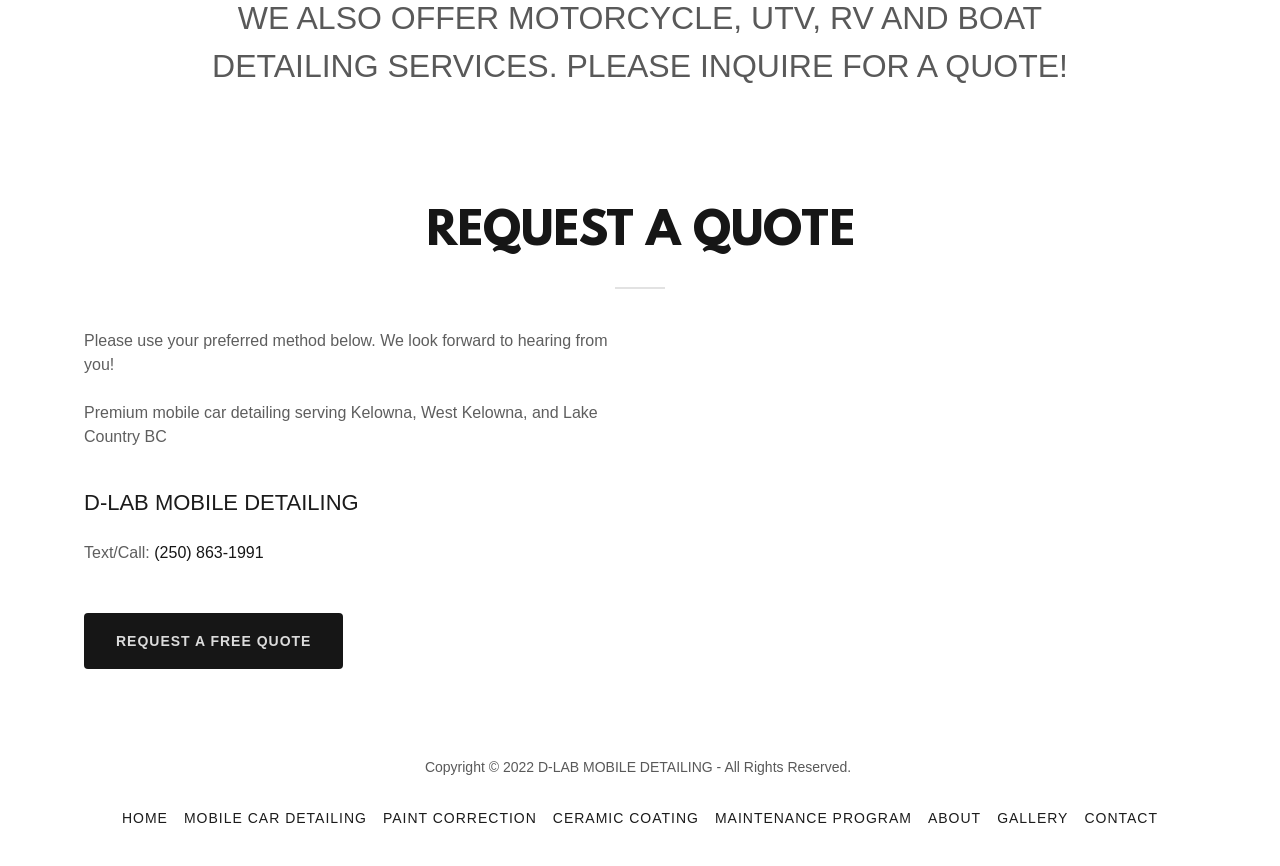Determine the bounding box coordinates of the region I should click to achieve the following instruction: "Contact us". Ensure the bounding box coordinates are four float numbers between 0 and 1, i.e., [left, top, right, bottom].

[0.841, 0.926, 0.911, 0.963]